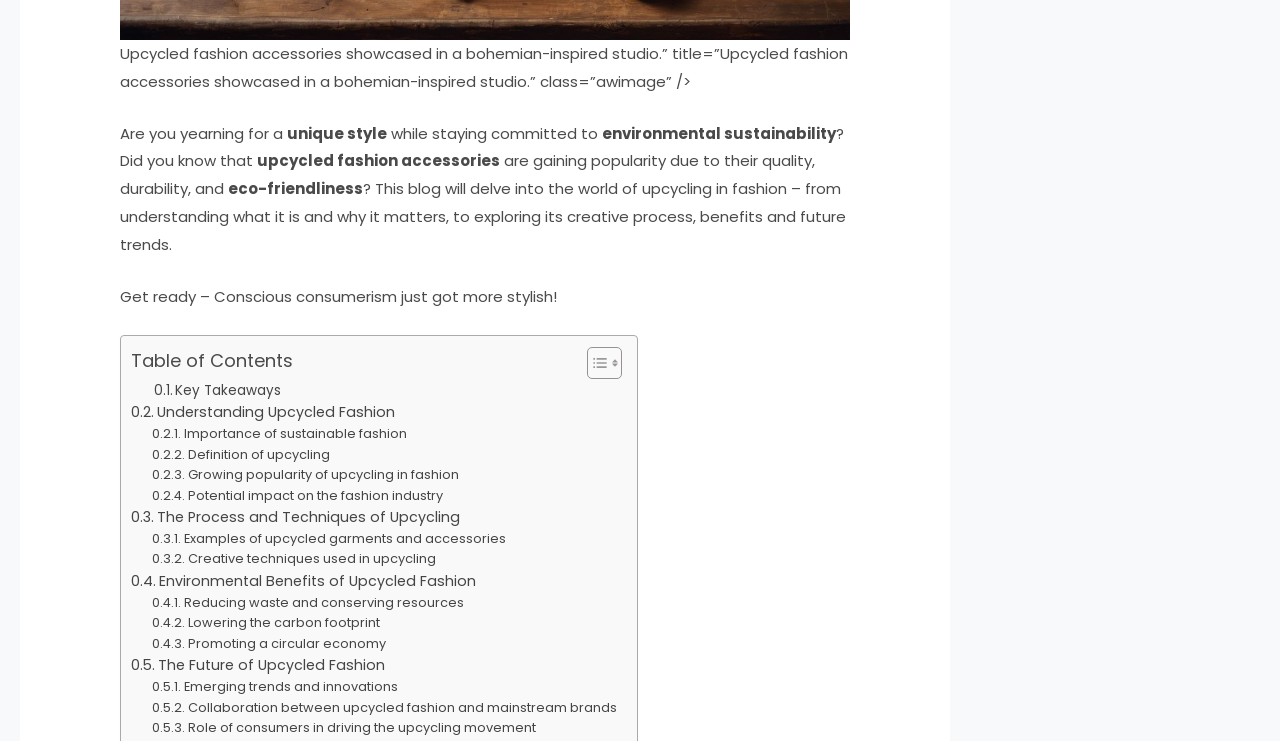Provide the bounding box coordinates, formatted as (top-left x, top-left y, bottom-right x, bottom-right y), with all values being floating point numbers between 0 and 1. Identify the bounding box of the UI element that matches the description: alt="Citywide Parking Services"

None